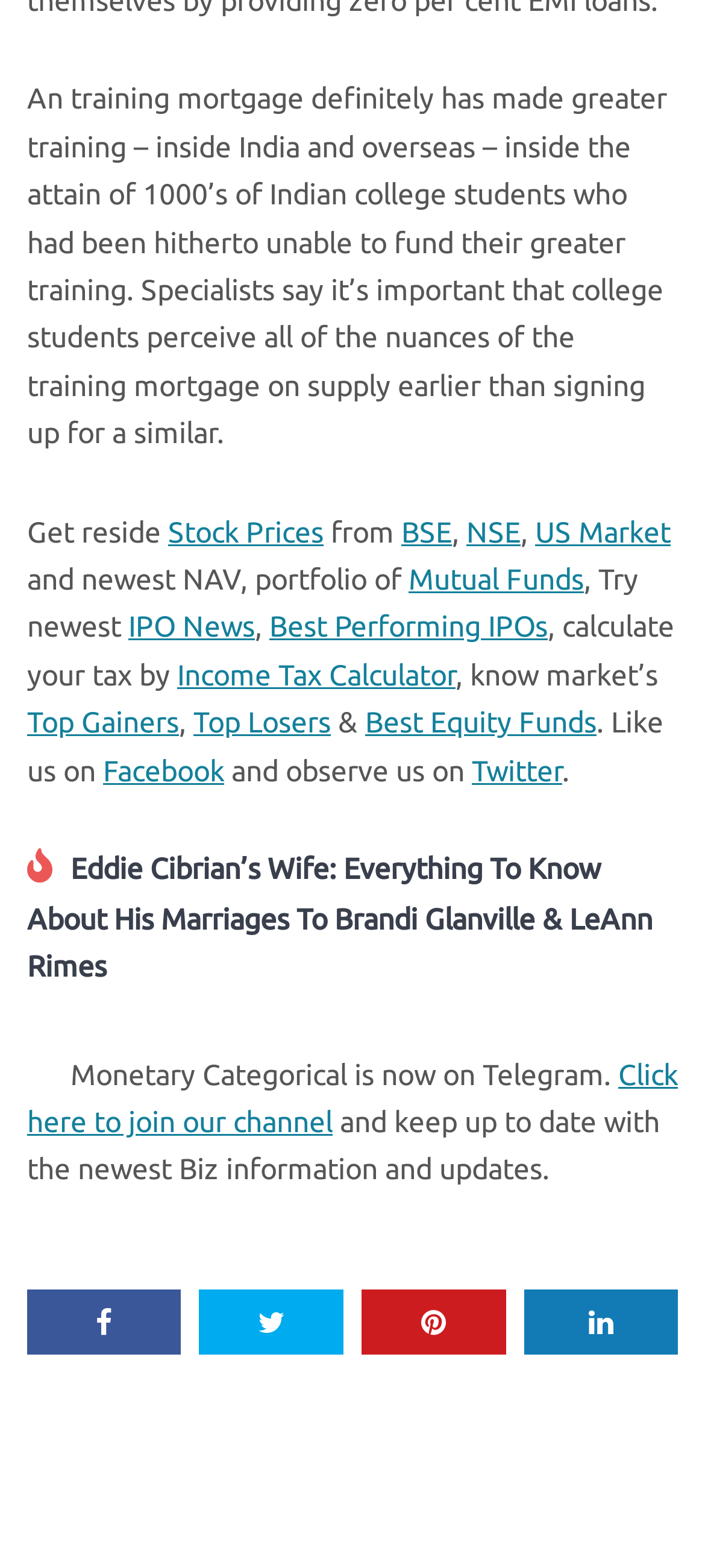Use a single word or phrase to answer this question: 
What is the main topic of this webpage?

Finance